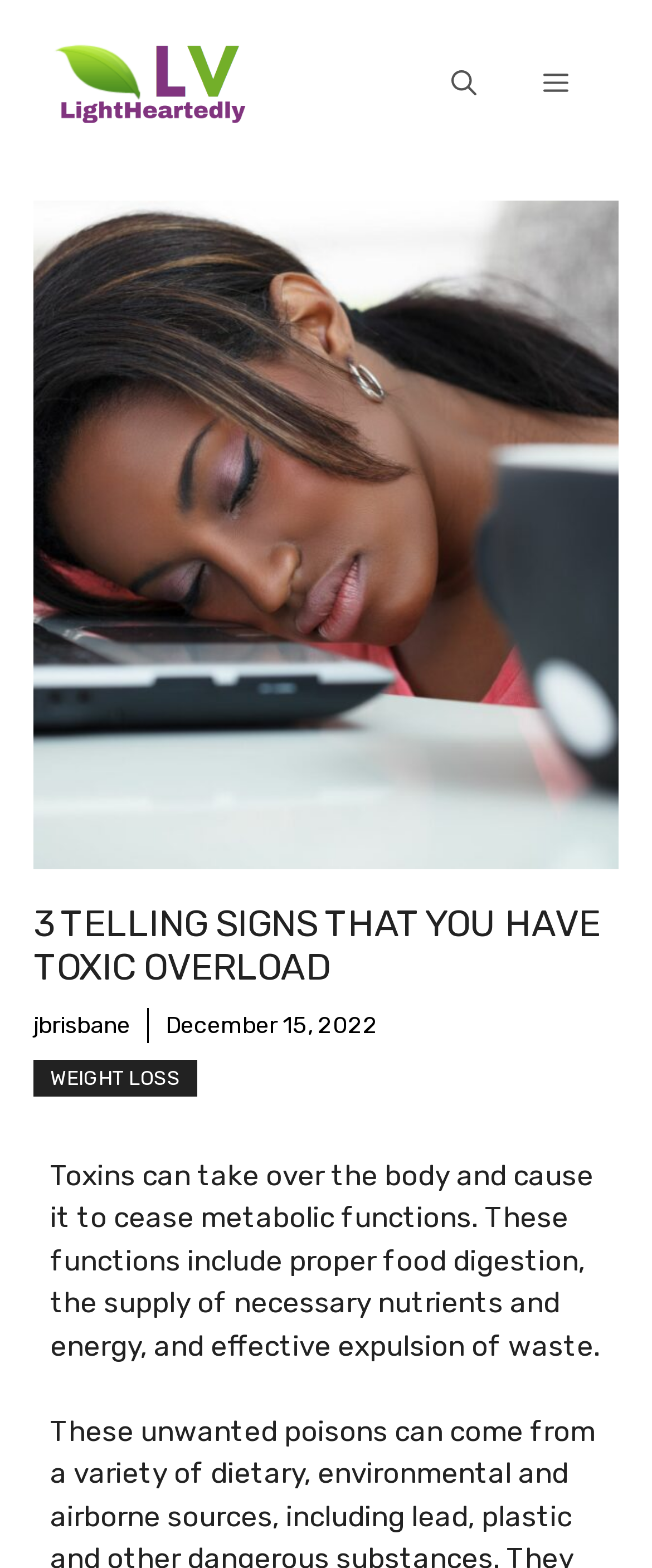From the webpage screenshot, predict the bounding box of the UI element that matches this description: "Weight Loss".

[0.051, 0.676, 0.303, 0.699]